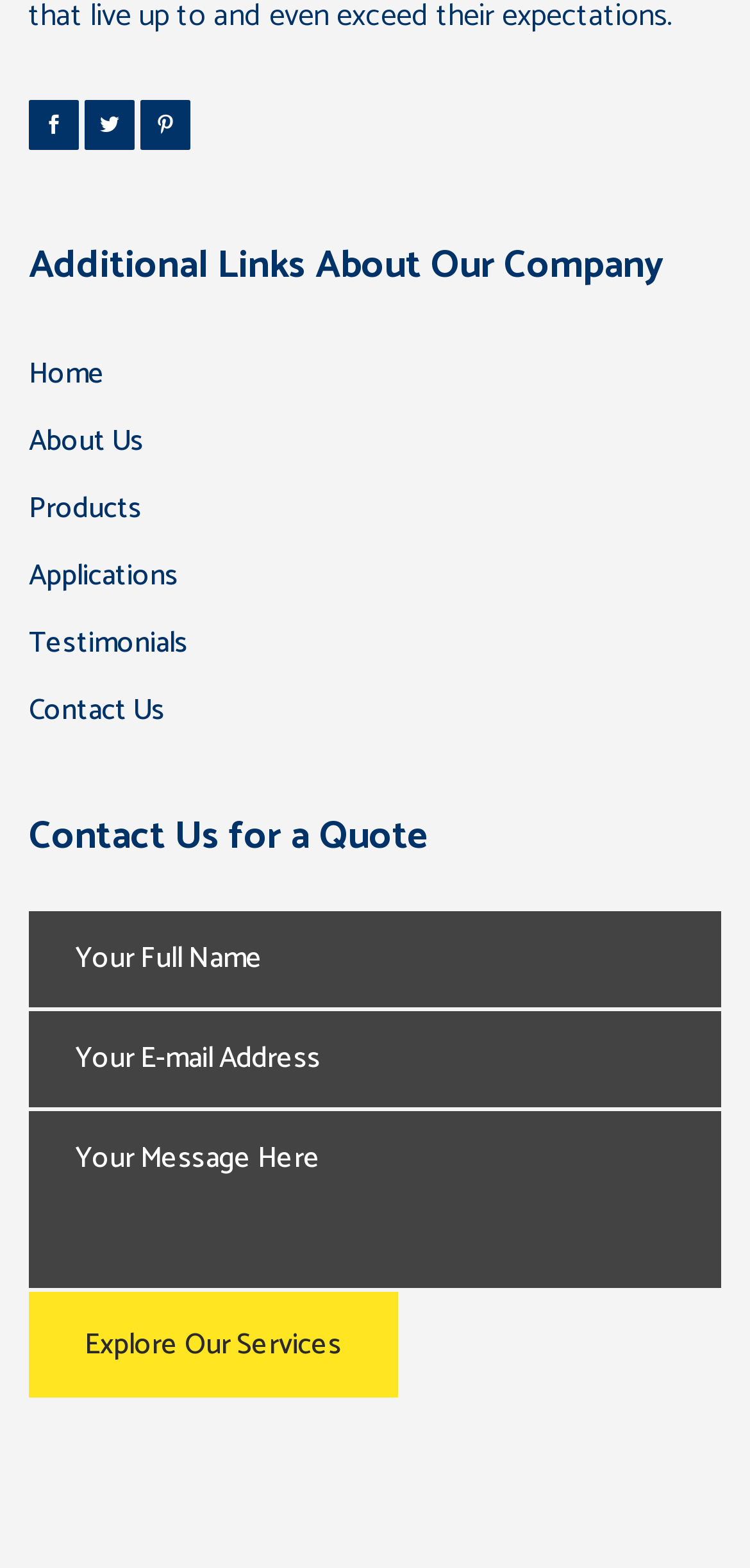Please determine the bounding box coordinates, formatted as (top-left x, top-left y, bottom-right x, bottom-right y), with all values as floating point numbers between 0 and 1. Identify the bounding box of the region described as: About Us

[0.038, 0.26, 0.962, 0.303]